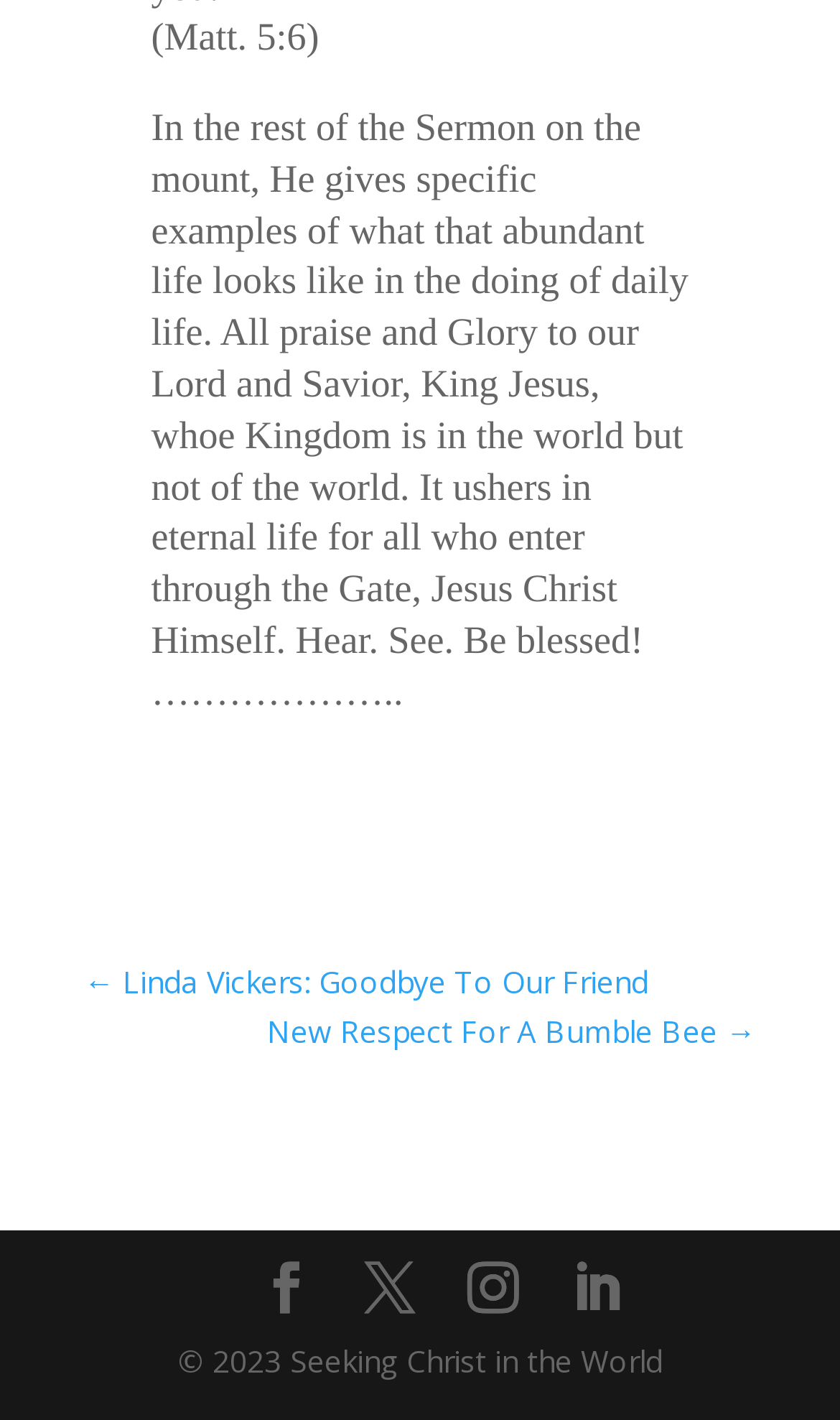What is the theme of the sermon?
Using the screenshot, give a one-word or short phrase answer.

Abundant life